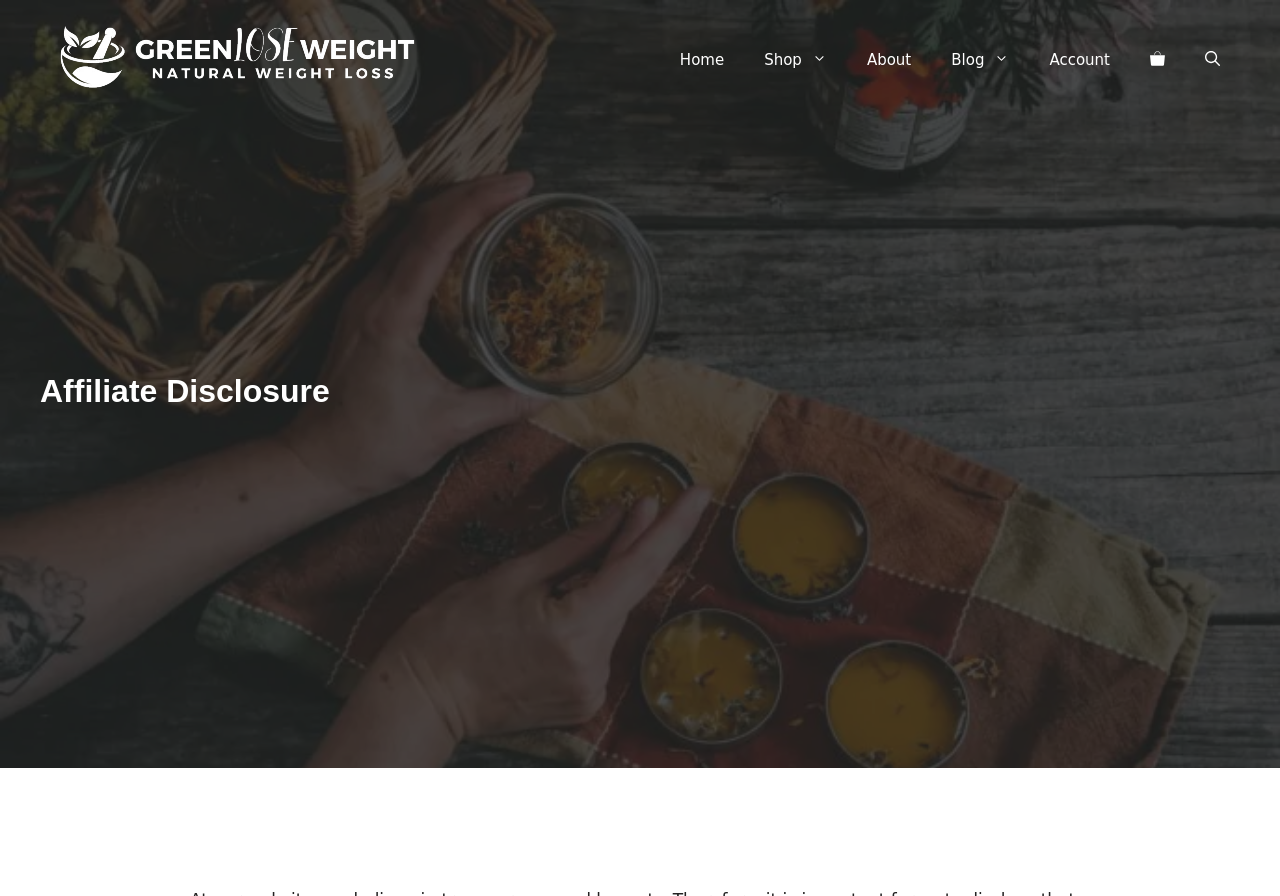Use the information in the screenshot to answer the question comprehensively: What is the topic of the current page?

I looked at the heading element on the page, which has the text 'Affiliate Disclosure', indicating that the topic of the current page is related to affiliate disclosure.